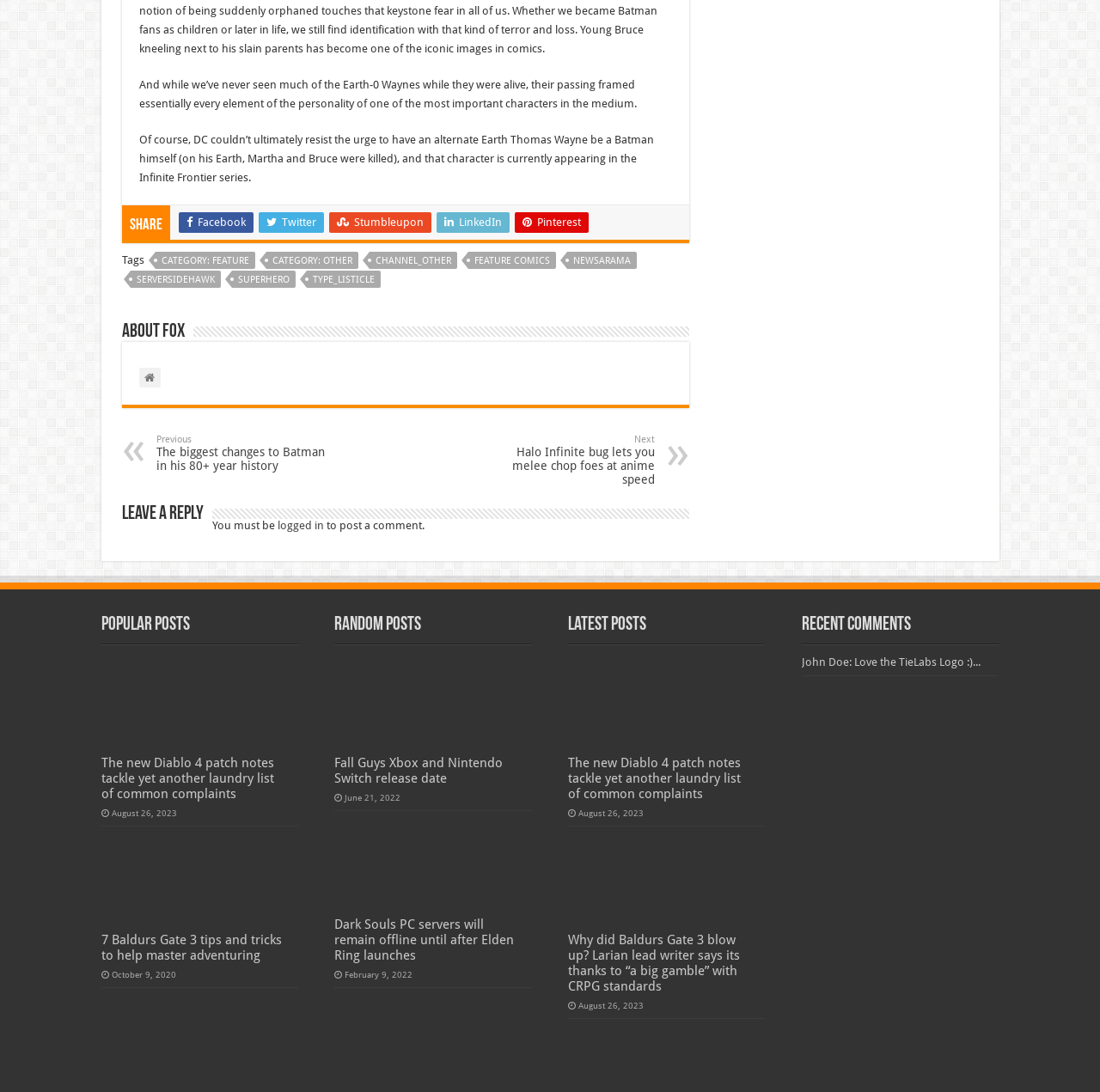Predict the bounding box of the UI element based on this description: "Category: Other".

[0.242, 0.231, 0.325, 0.246]